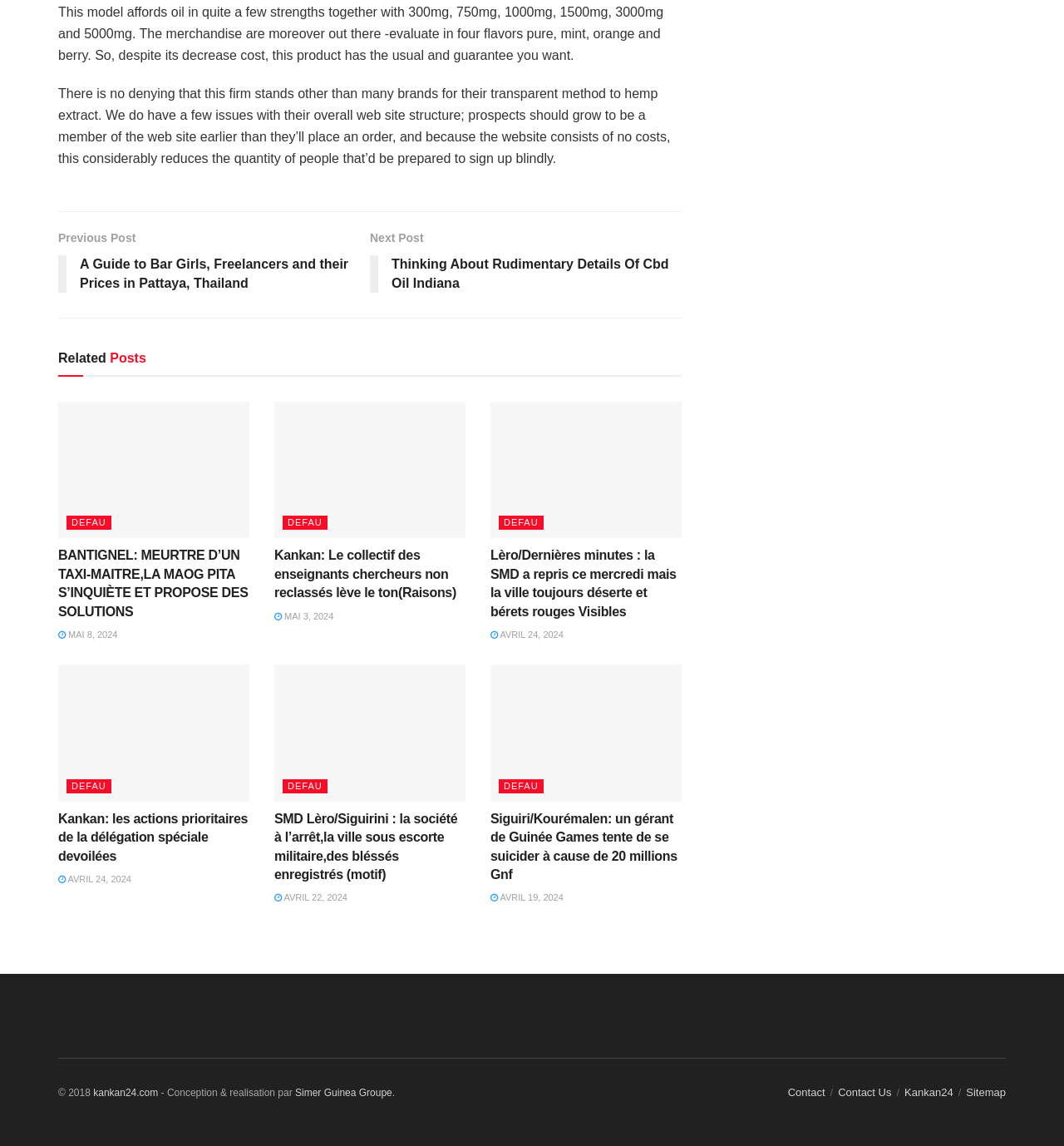Show the bounding box coordinates for the HTML element as described: "parent_node: DEFAU".

[0.258, 0.58, 0.437, 0.699]